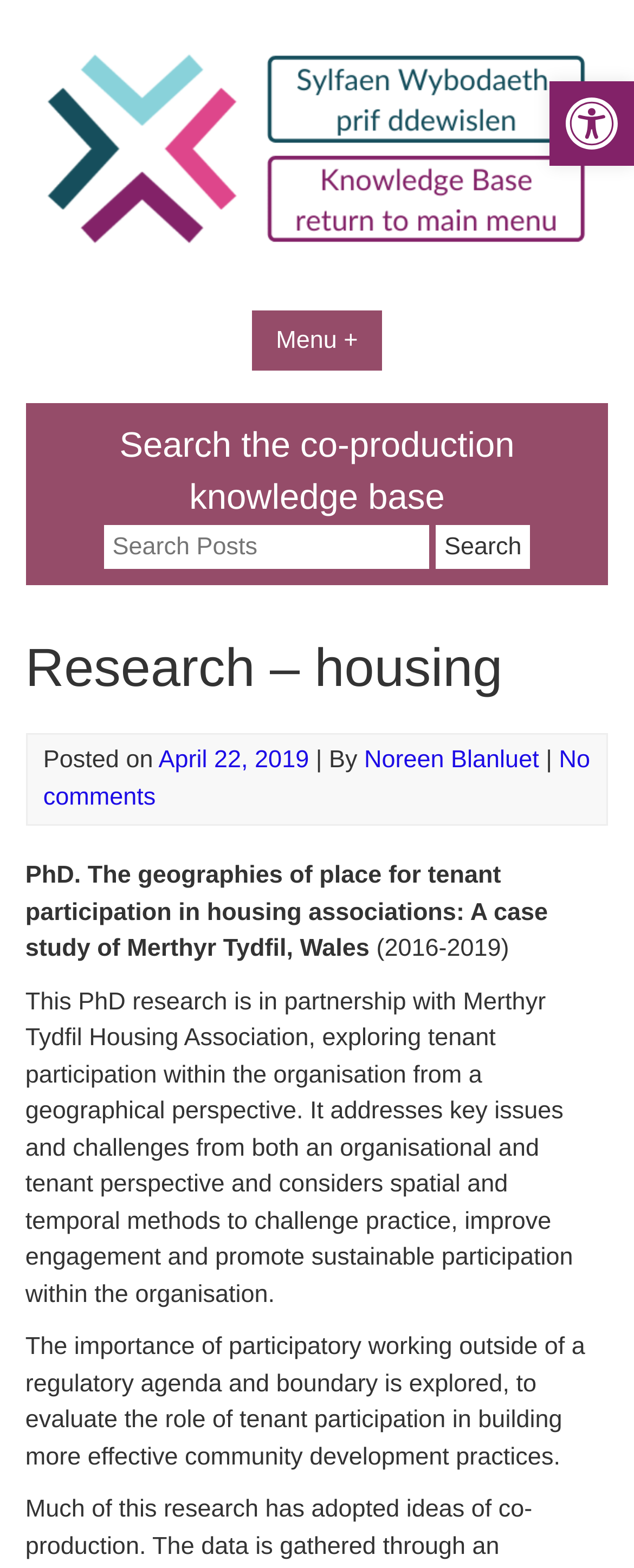Can you find the bounding box coordinates for the UI element given this description: "Menu +"? Provide the coordinates as four float numbers between 0 and 1: [left, top, right, bottom].

[0.397, 0.197, 0.603, 0.236]